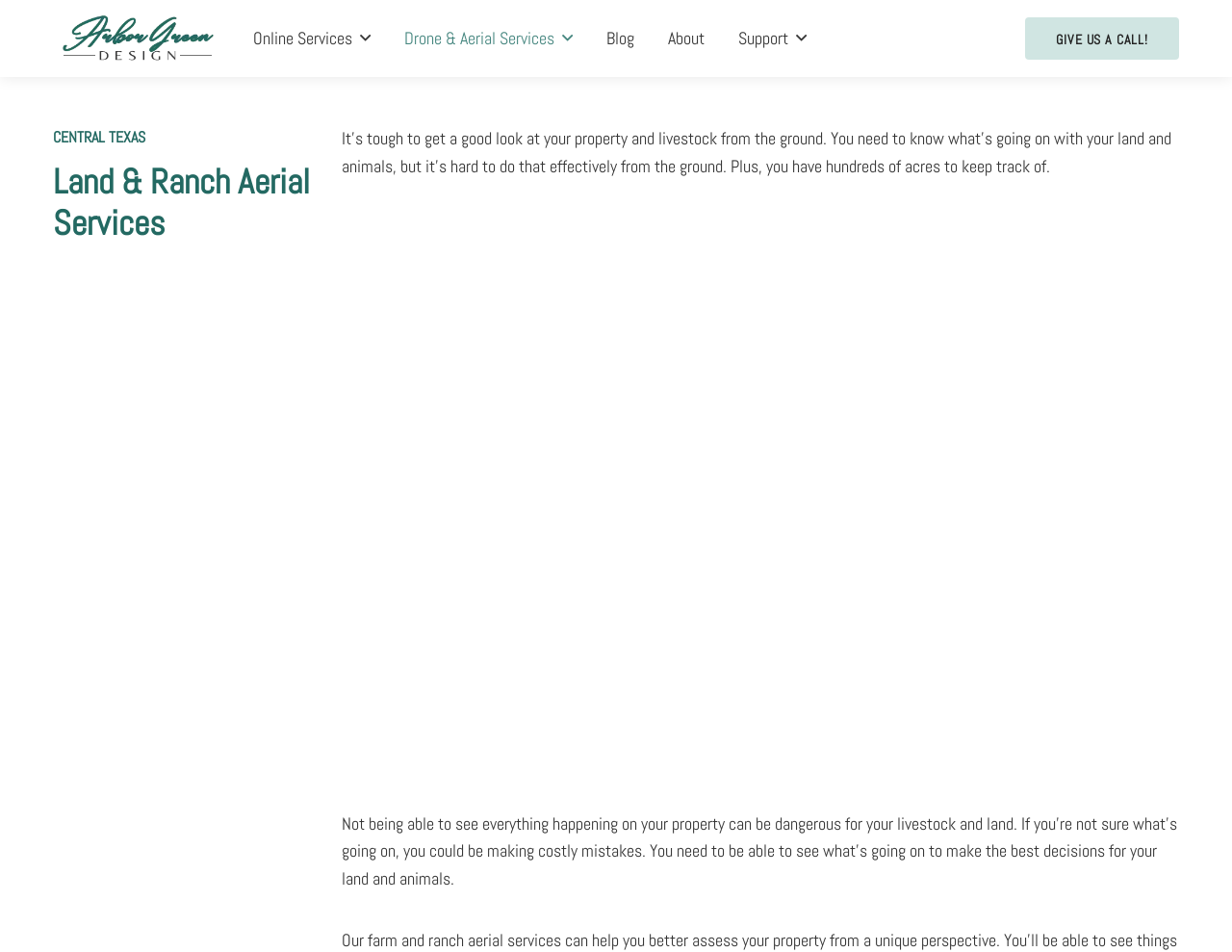How many links are in the top navigation menu?
Answer the question with a single word or phrase, referring to the image.

5